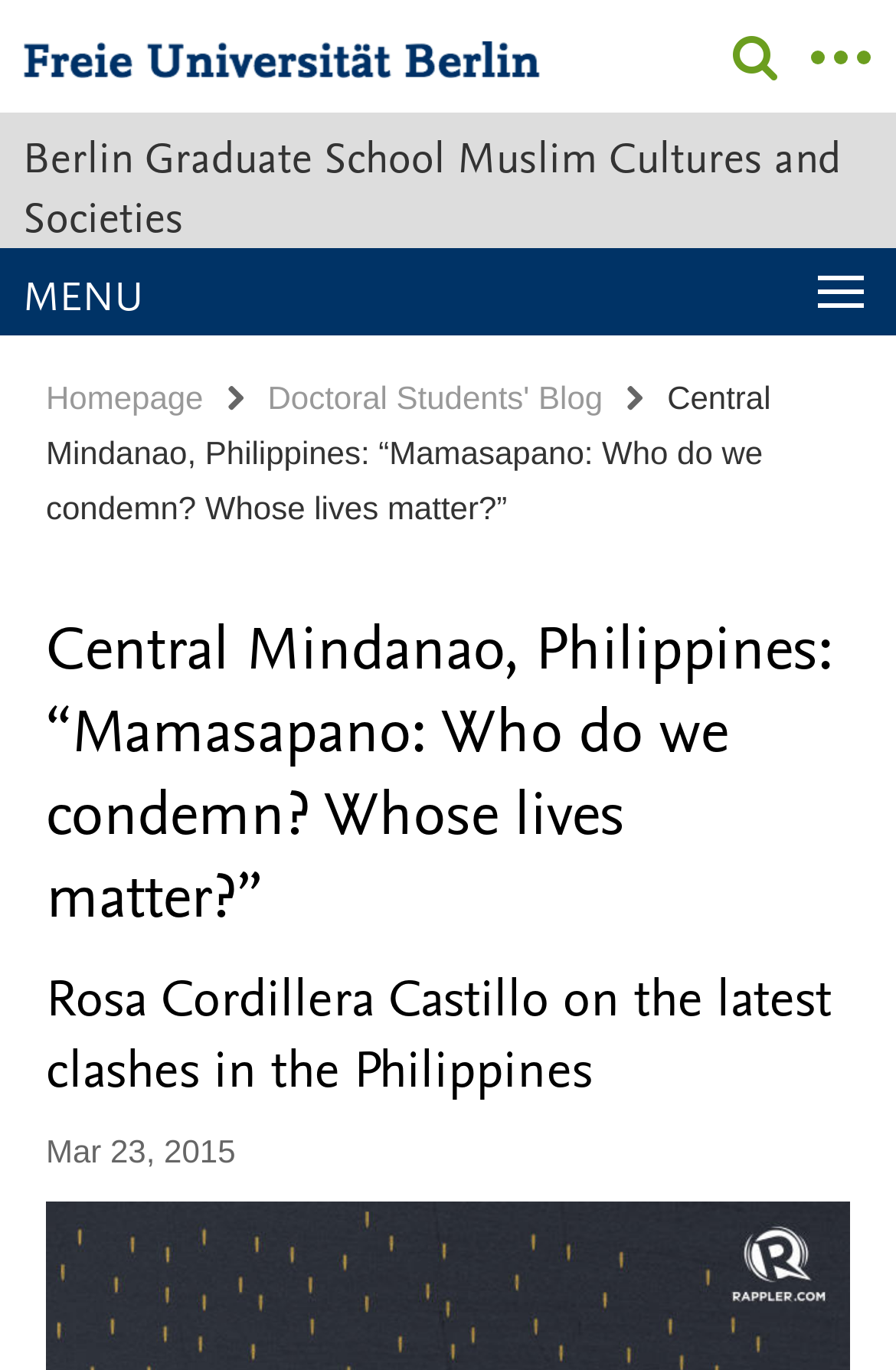Please reply to the following question with a single word or a short phrase:
What is the menu item next to 'Homepage'?

Doctoral Students' Blog